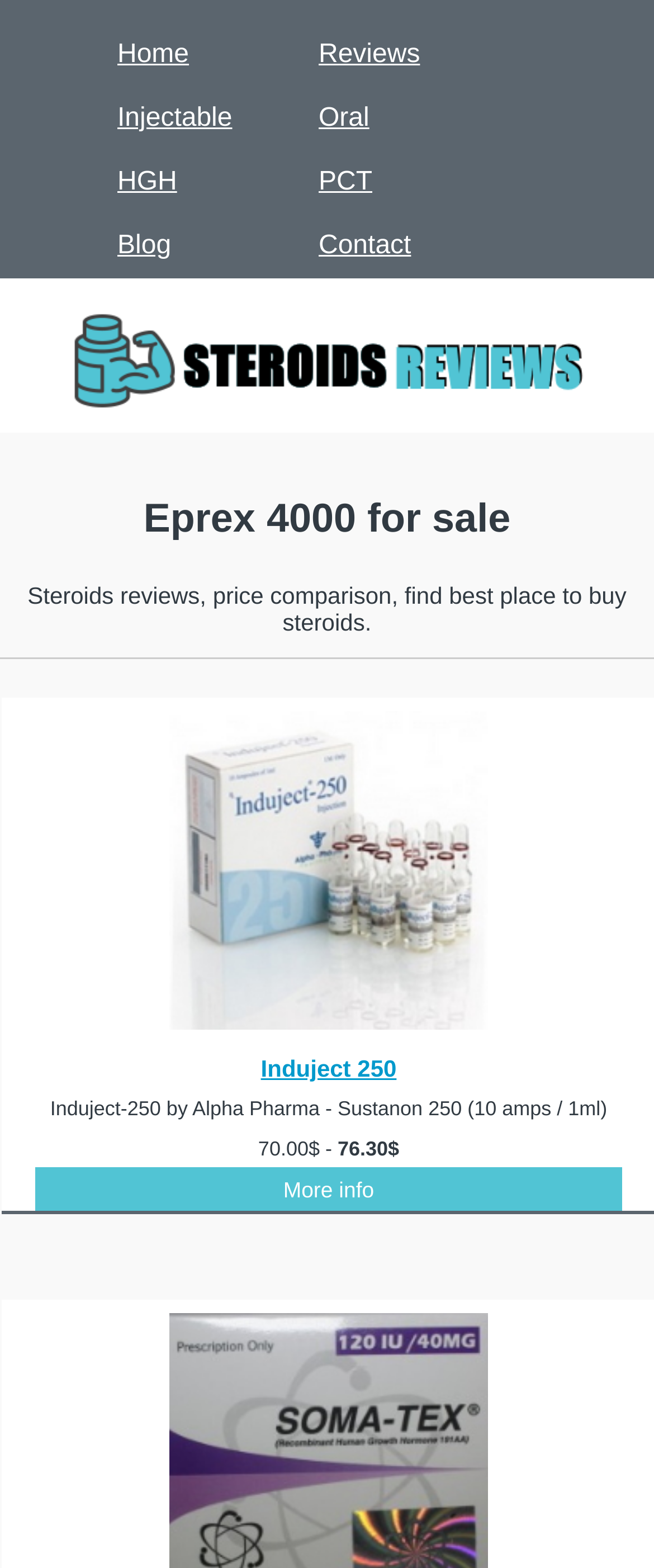Describe the webpage meticulously, covering all significant aspects.

This webpage is about purchasing anabolic steroids, specifically Eprex 4000, and other related products. At the top, there is a navigation menu with links to different sections of the website, including Home, Reviews, Injectable, Oral, HGH, PCT, Blog, and Contact. 

Below the navigation menu, there is a logo on the left side, and to its right, there is a heading that reads "Eprex 4000 for sale". Underneath the heading, there is a brief description of the website, stating that it provides steroids reviews, price comparisons, and helps users find the best place to buy steroids.

Further down, there is an image of a product called Induject 250, accompanied by a link to more information about the product. There is also a separate link to "More info" below the image.